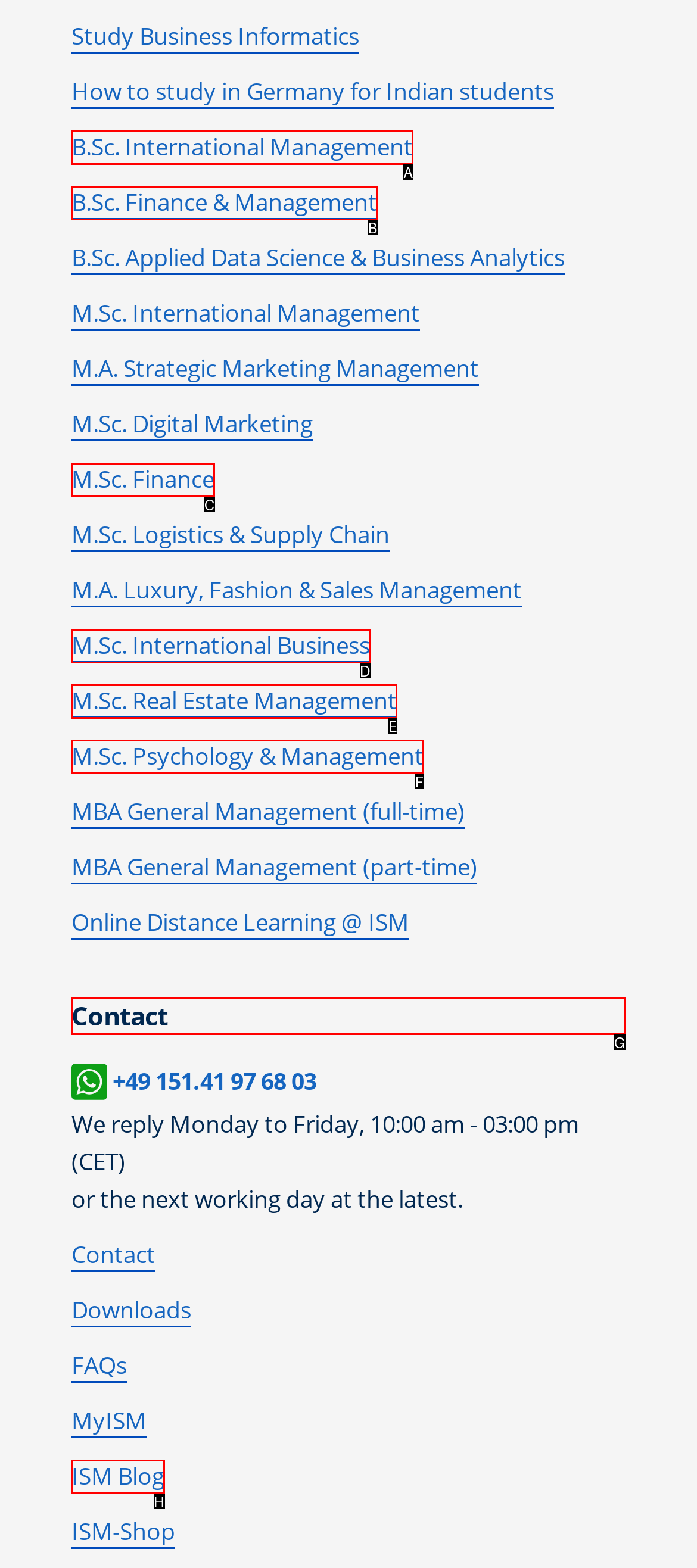Determine which option you need to click to execute the following task: Contact us. Provide your answer as a single letter.

G